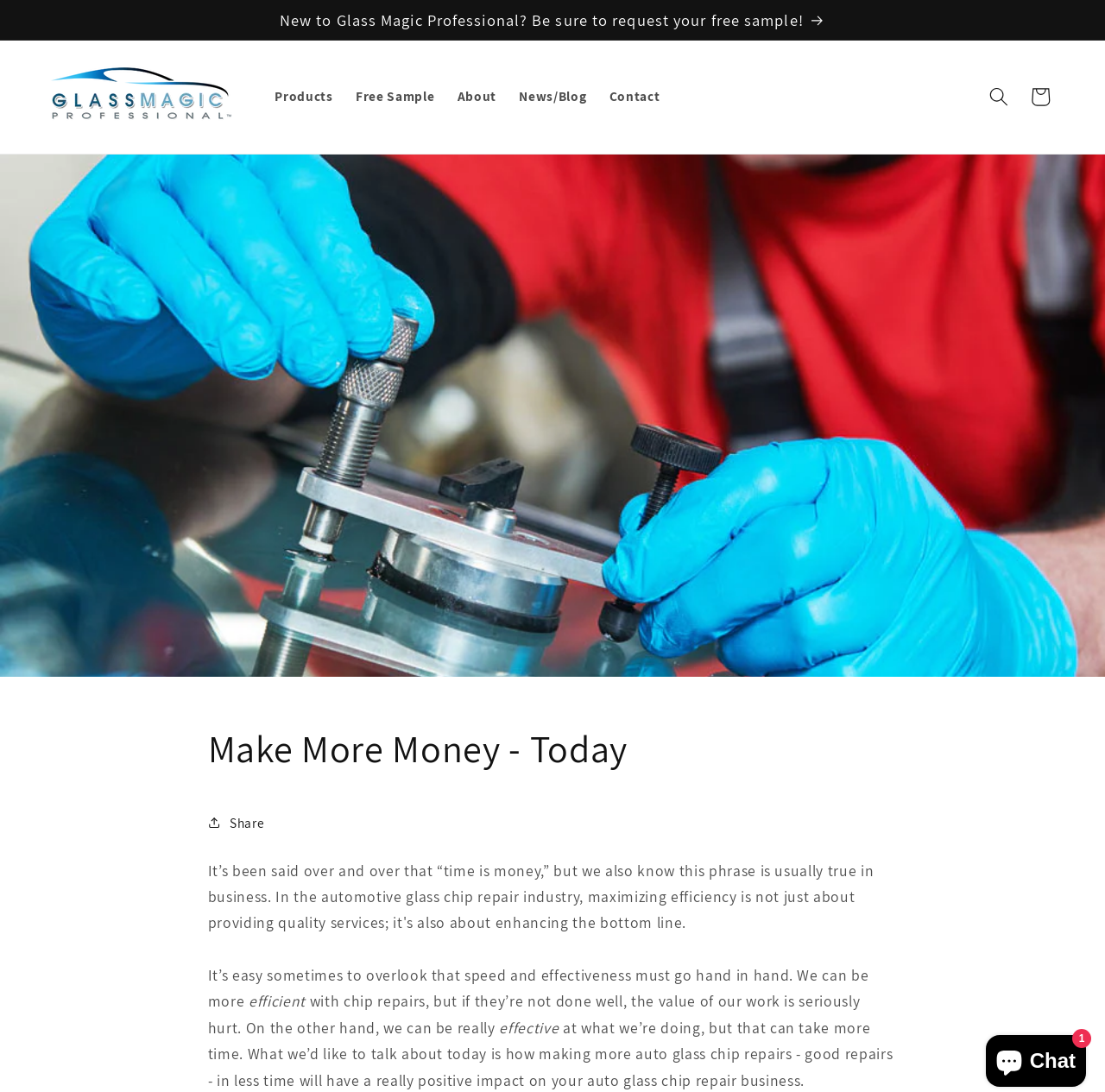What is the main heading of this webpage? Please extract and provide it.

Make More Money - Today